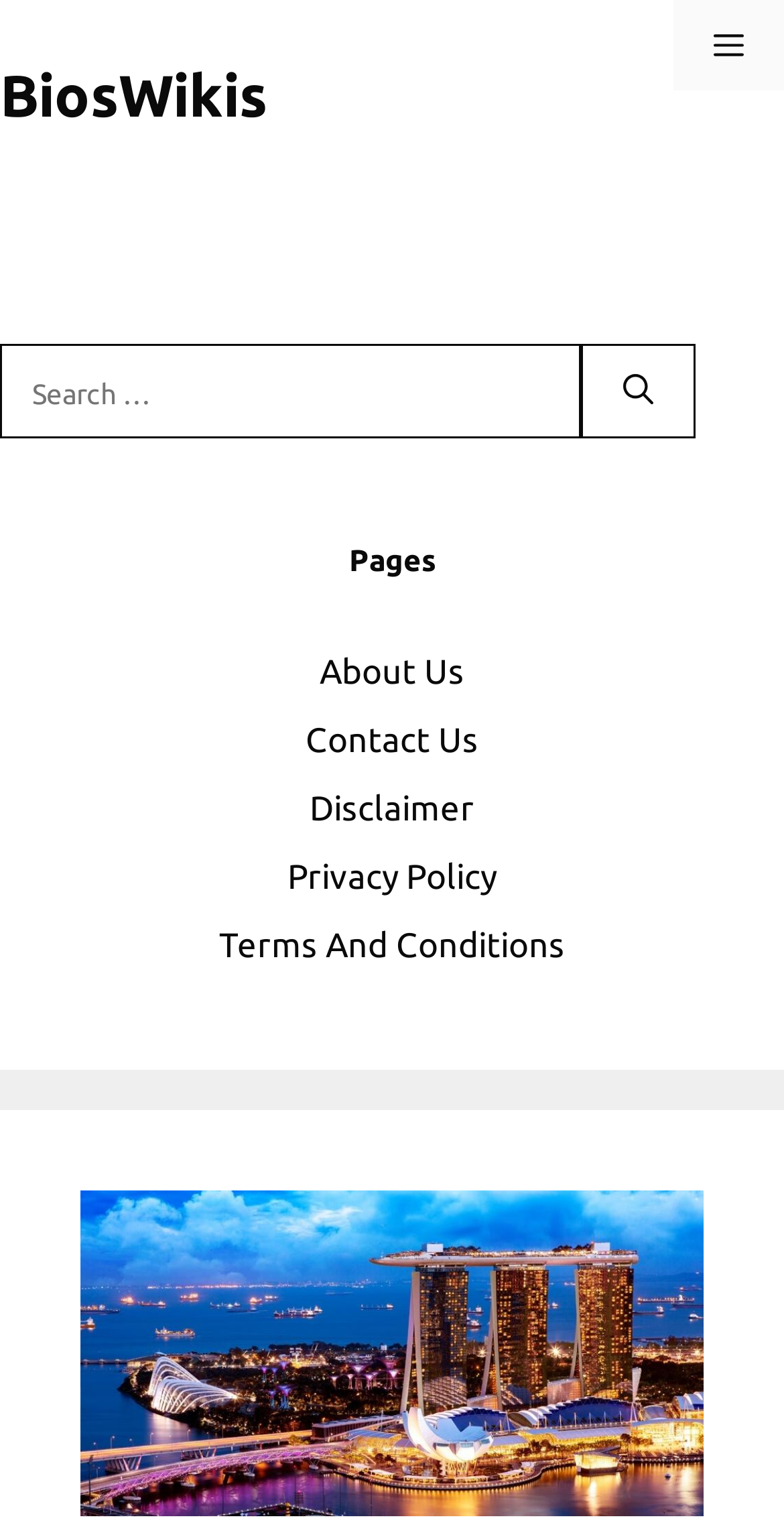Could you determine the bounding box coordinates of the clickable element to complete the instruction: "Visit the About Us page"? Provide the coordinates as four float numbers between 0 and 1, i.e., [left, top, right, bottom].

[0.408, 0.423, 0.592, 0.448]